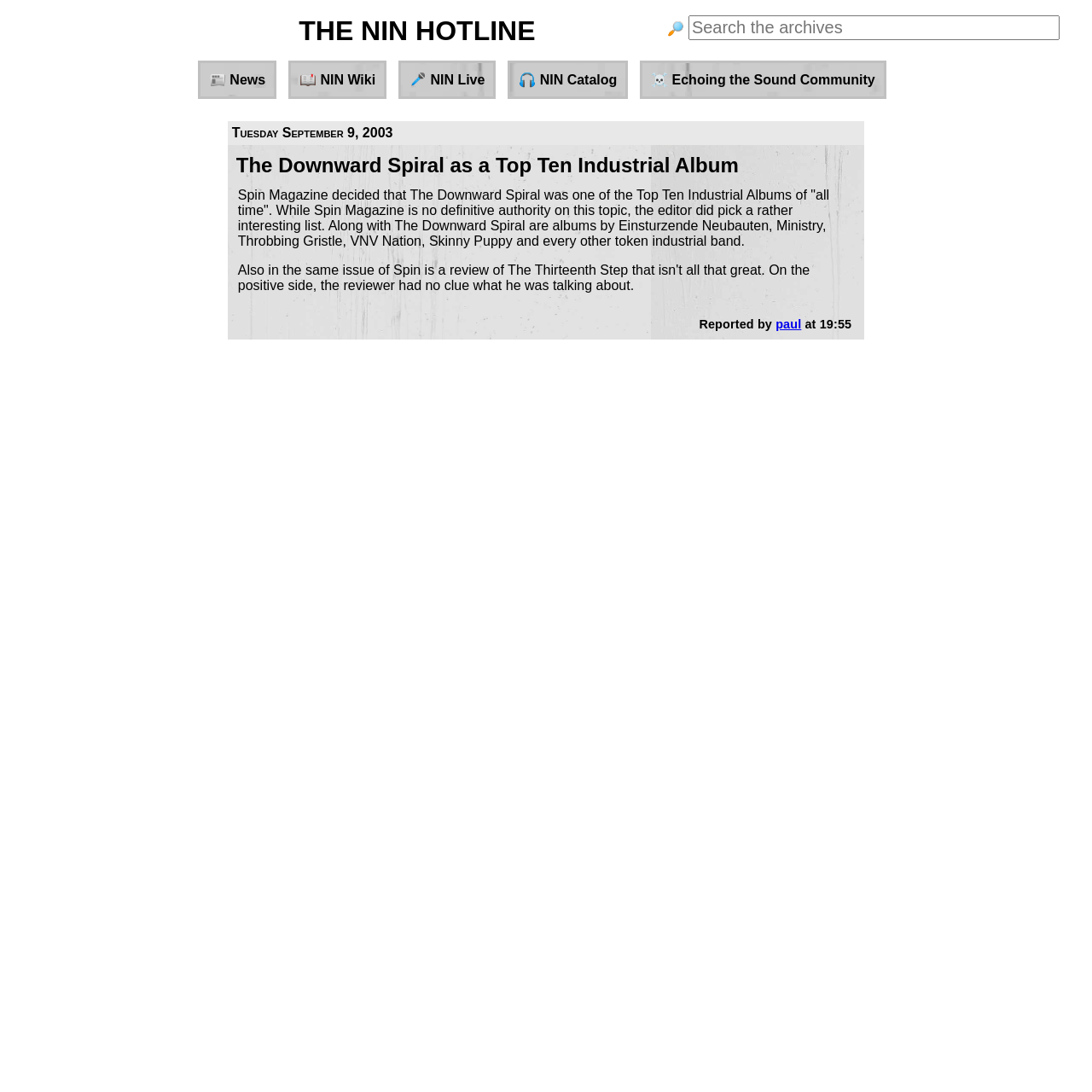Determine the bounding box coordinates for the HTML element mentioned in the following description: "📰 News". The coordinates should be a list of four floats ranging from 0 to 1, represented as [left, top, right, bottom].

[0.181, 0.055, 0.253, 0.091]